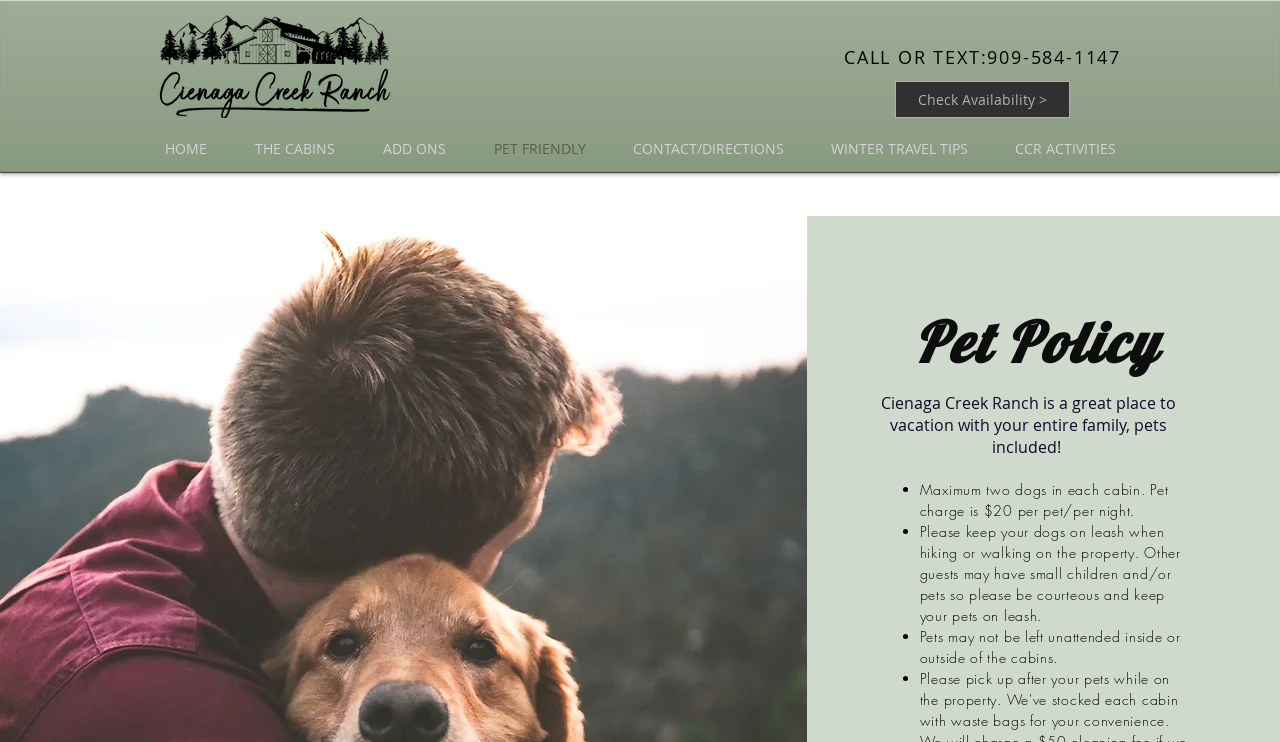Summarize the webpage in an elaborate manner.

The webpage is about pet-friendly cabin rentals at Cienaga Creek Ranch. At the top left, there is a logo image of CCR Final Logo_Landscape copy. To the right of the logo, there is a call-to-action text "CALL OR TEXT:909-584-1147" and a link to "Check Availability >". 

Below these elements, there is a navigation menu with seven links: "HOME", "THE CABINS", "ADD ONS", "PET FRIENDLY", "CONTACT/DIRECTIONS", "WINTER TRAVEL TIPS", and "CCR ACTIVITIES". 

The main content of the page is about the pet policy. There is a heading "Pet Policy" followed by a paragraph of text that explains that Cienaga Creek Ranch is a great place to vacation with the entire family, including pets. 

Below the paragraph, there is a list of four pet policy rules. The rules are marked with bullet points and state that there is a maximum of two dogs per cabin, a pet charge of $20 per pet per night, dogs must be kept on leash when hiking or walking on the property, and pets may not be left unattended inside or outside of the cabins.